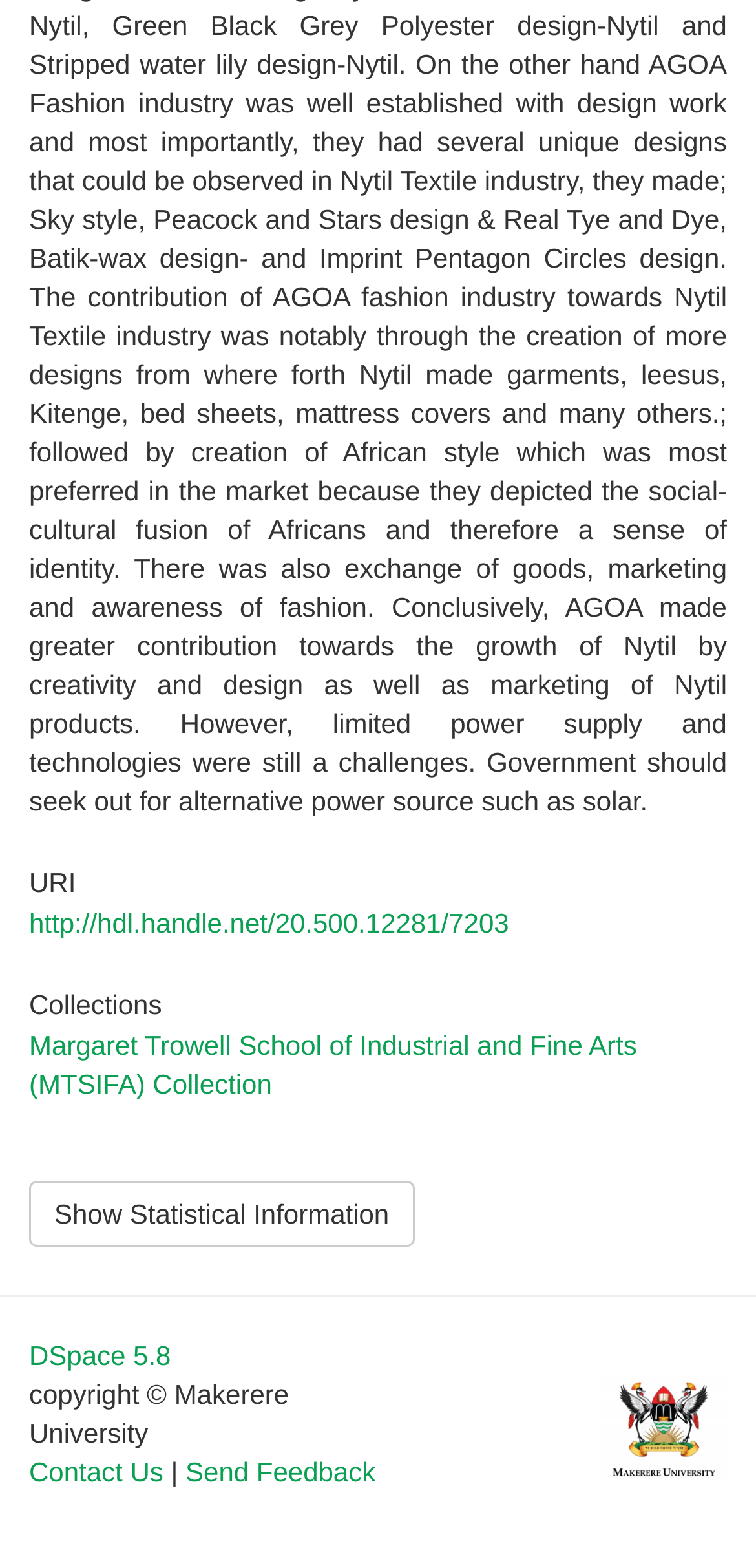Carefully observe the image and respond to the question with a detailed answer:
What is the name of the company providing the service?

I found a link element with the text 'Atmire NV' which is a child of the contentinfo element, and it also has an image element with the same text, indicating that it is the name of the company providing the service.